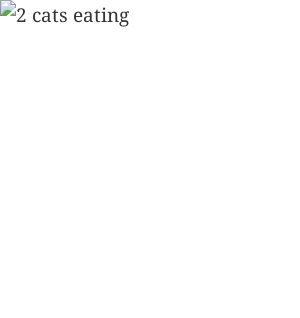What does the image symbolize?
Please provide a single word or phrase based on the screenshot.

Resilience and joy